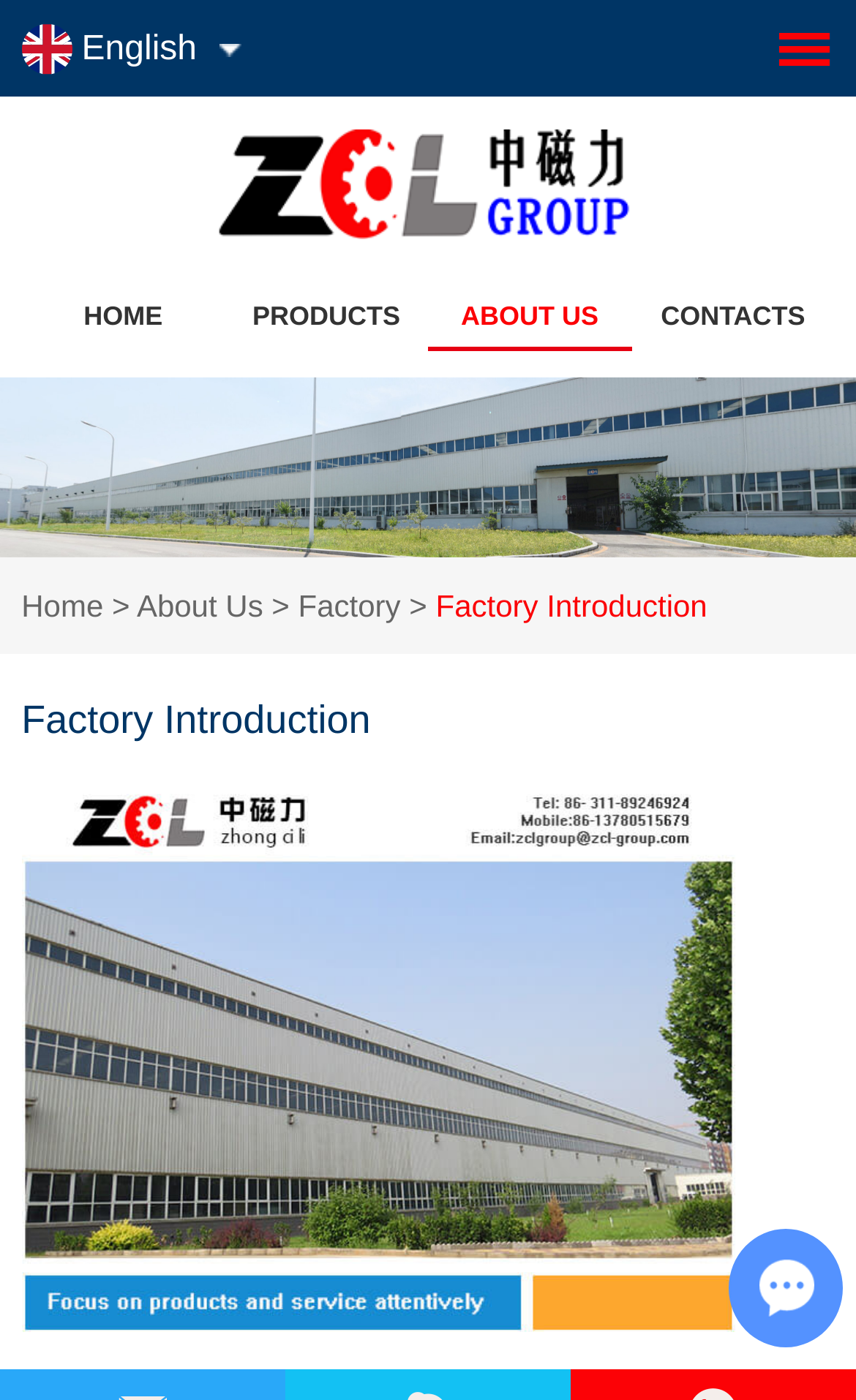Using the provided element description: "ActFamous", identify the bounding box coordinates. The coordinates should be four floats between 0 and 1 in the order [left, top, right, bottom].

None